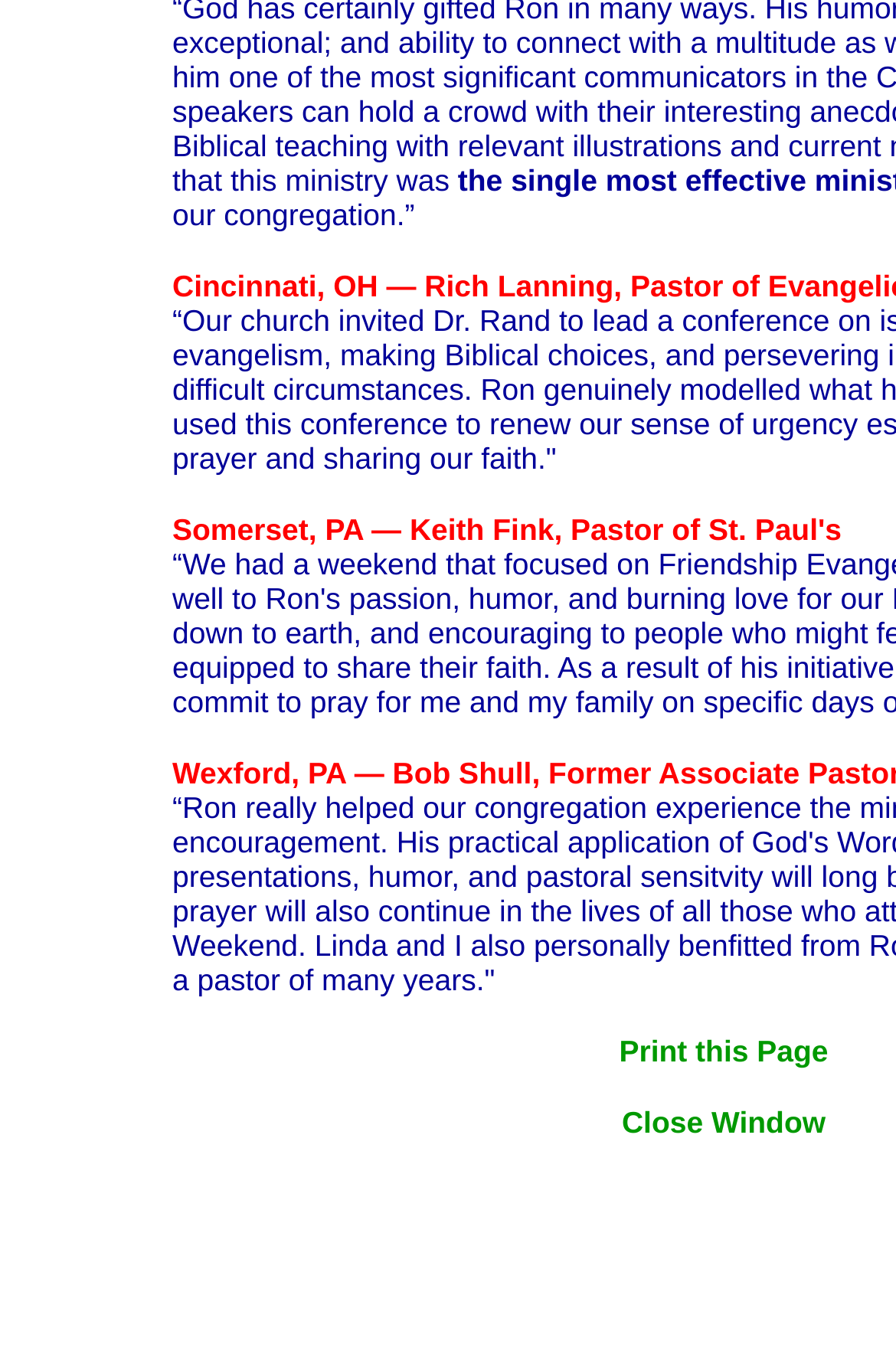Calculate the bounding box coordinates of the UI element given the description: "Print this Page".

[0.691, 0.764, 0.924, 0.789]